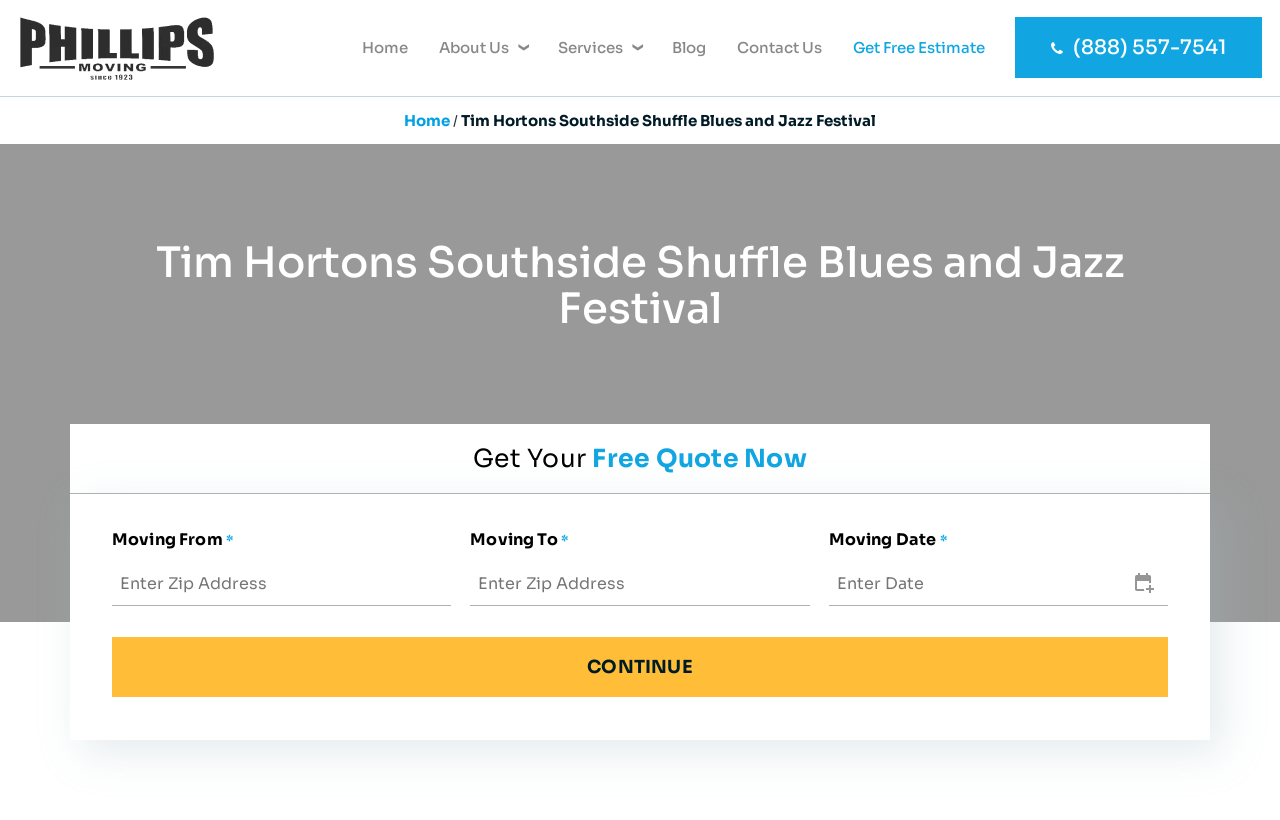What is the phone number on the webpage?
Please answer the question with as much detail and depth as you can.

I found the answer by looking at the link element with the text '(888) 557-7541' which is located at the top right corner of the webpage.